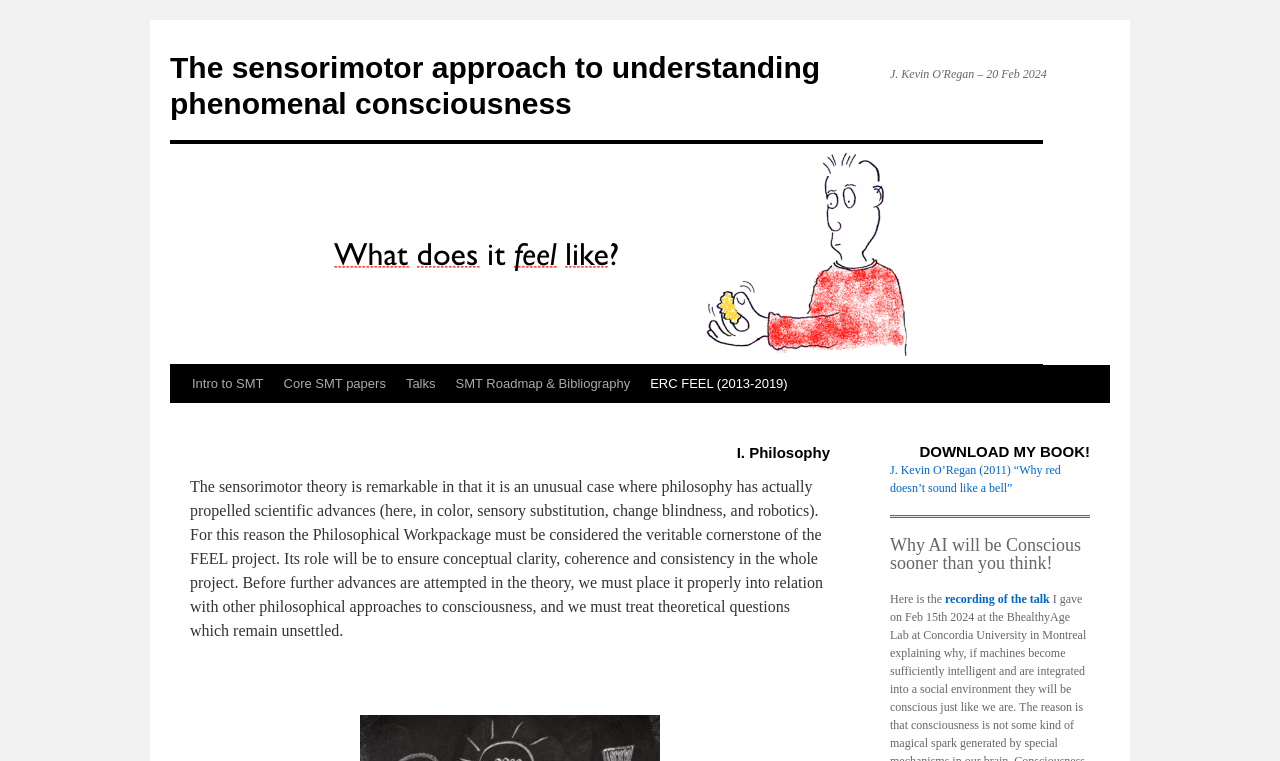What is the title of the first heading?
Look at the image and respond with a one-word or short-phrase answer.

I. Philosophy